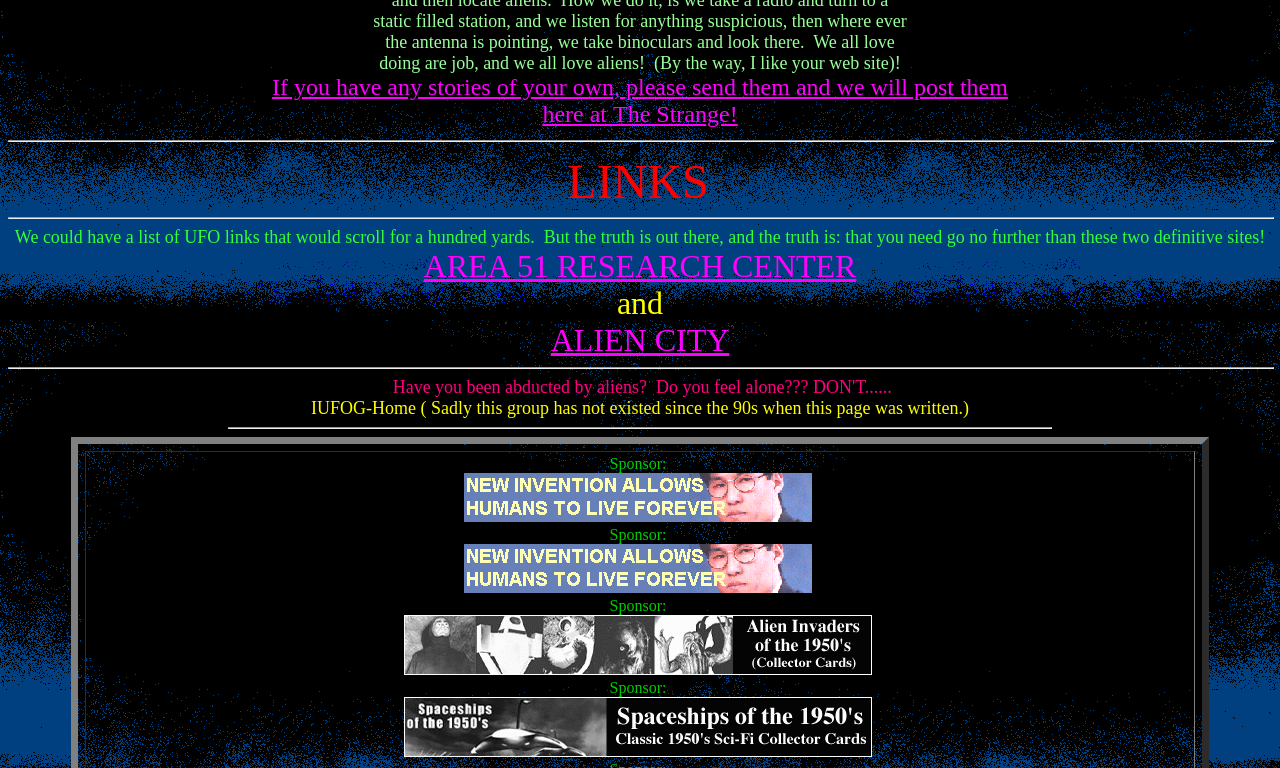Please specify the bounding box coordinates in the format (top-left x, top-left y, bottom-right x, bottom-right y), with values ranging from 0 to 1. Identify the bounding box for the UI component described as follows: AREA 51 RESEARCH CENTER

[0.331, 0.323, 0.669, 0.37]